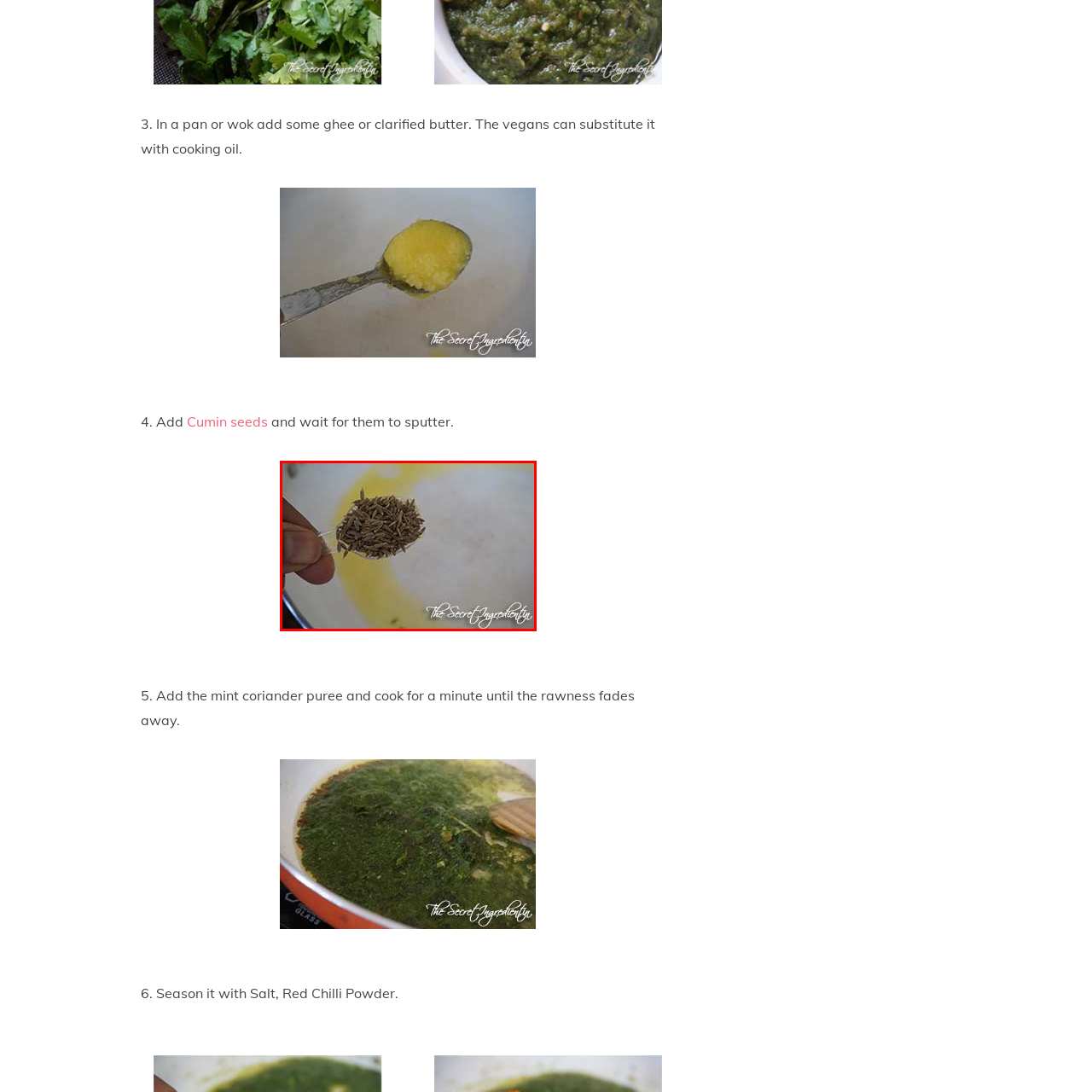What is the surface in the background?
Consider the portion of the image within the red bounding box and answer the question as detailed as possible, referencing the visible details.

The background of the image reveals a surface that appears to be lightly oiled, suggesting that it's a pan or wok being prepared for cooking, and the oil is likely being used to prevent the ingredients from sticking.